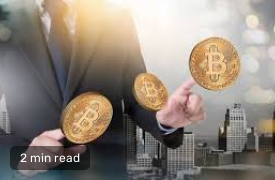Provide a thorough description of the image presented.

The image showcases a well-dressed individual, possibly a businessman, interacting with floating Bitcoin coins, symbolizing the dynamic nature of cryptocurrency. The setting appears to be urban, indicated by a backdrop of high-rise buildings, suggesting a bustling financial environment. The presence of multiple Bitcoins emphasizes the growing significance and investment potential of digital currencies. Overlaying the image is a text label indicating "2 min read," likely implying that the accompanying article provides a brief yet informative overview of recent developments or trends in the cryptocurrency market.